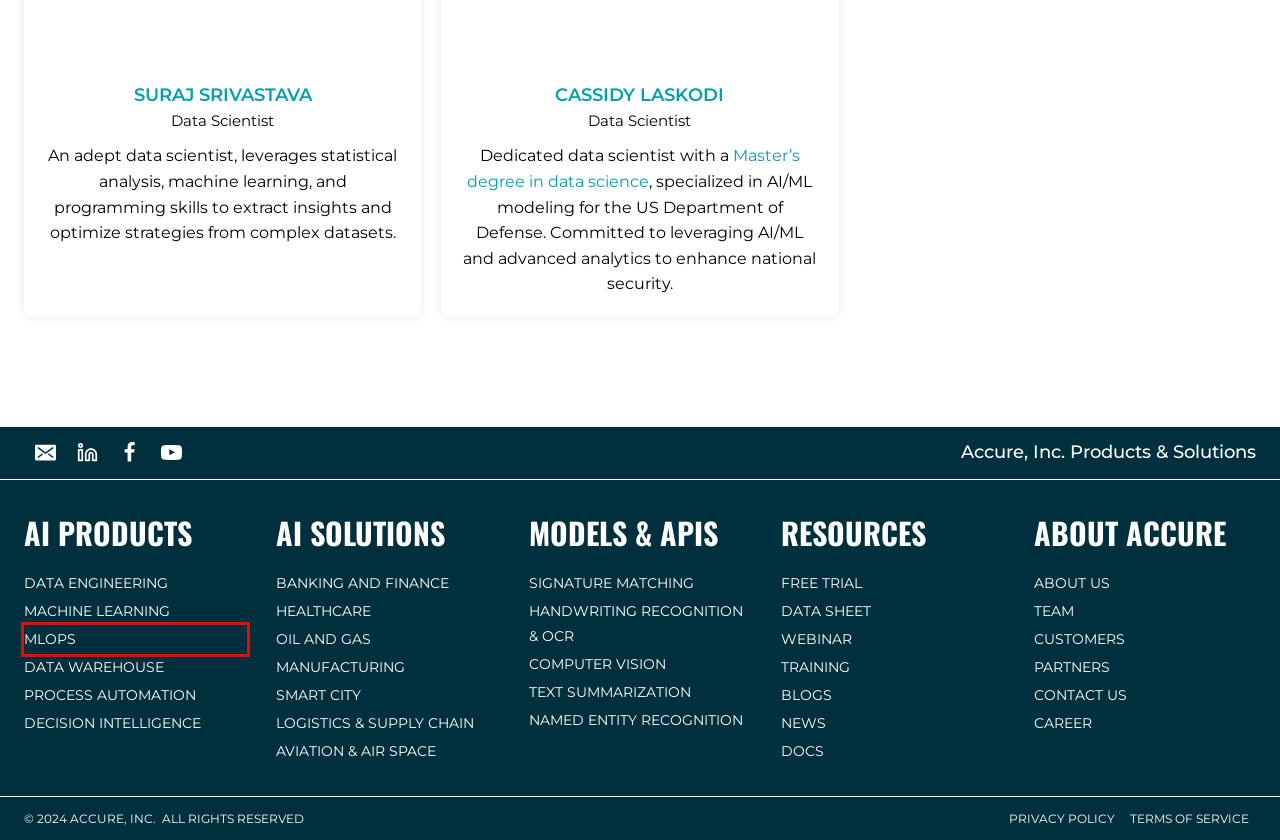Please examine the screenshot provided, which contains a red bounding box around a UI element. Select the webpage description that most accurately describes the new page displayed after clicking the highlighted element. Here are the candidates:
A. Healthcare - Accure, Inc.
B. Inset BI - Accure, Inc.
C. Smart City - Accure, Inc.
D. Signature Matching - Accure, Inc.
E. Terms of Service - Accure, Inc.
F. Docs - Accure, Inc.
G. Logistics & Supply Chain - Accure, Inc.
H. MLOps - Accure, Inc.

H